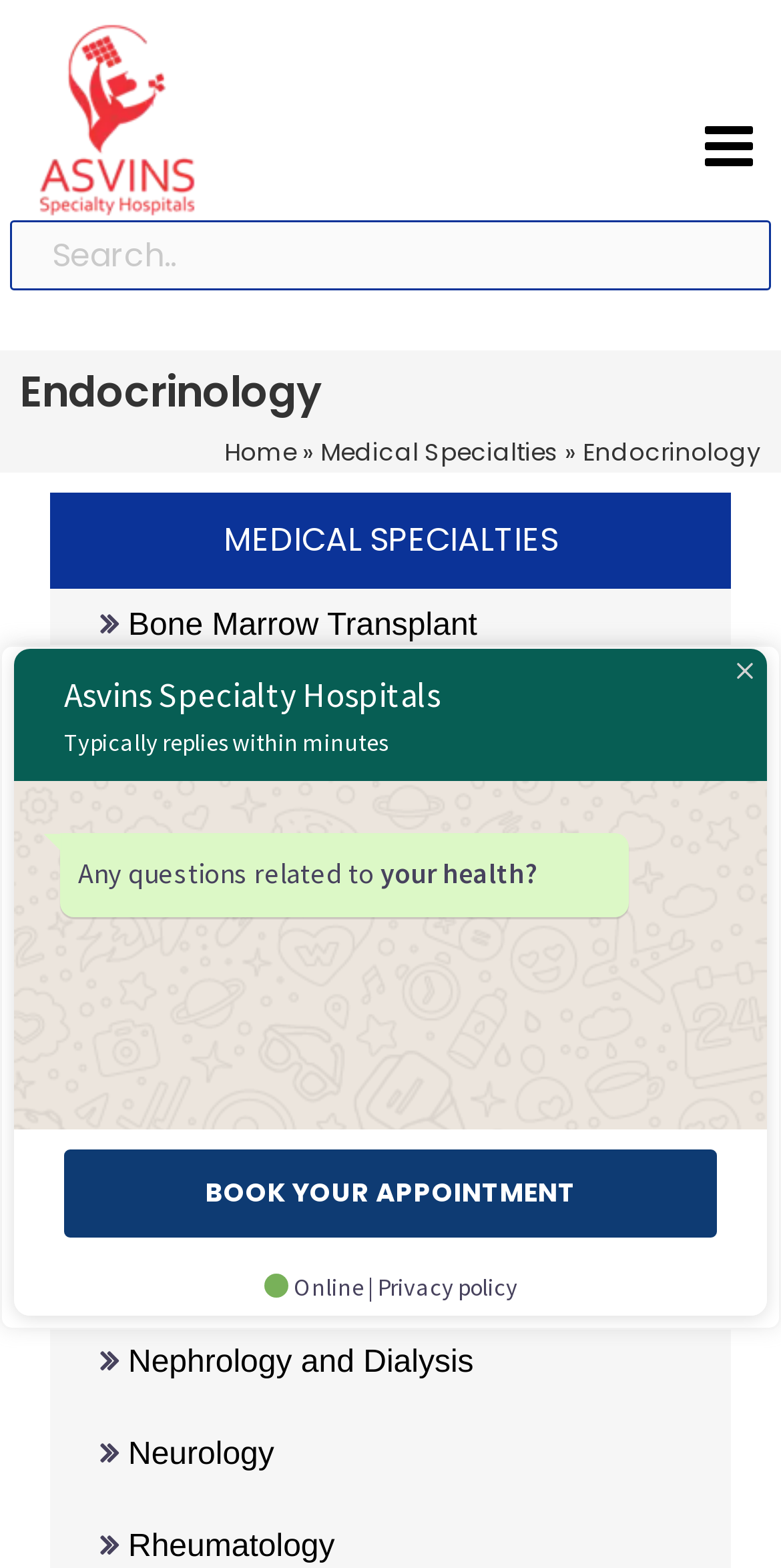Identify the bounding box coordinates for the element you need to click to achieve the following task: "Learn about Bone Marrow Transplant". Provide the bounding box coordinates as four float numbers between 0 and 1, in the form [left, top, right, bottom].

[0.151, 0.388, 0.611, 0.41]